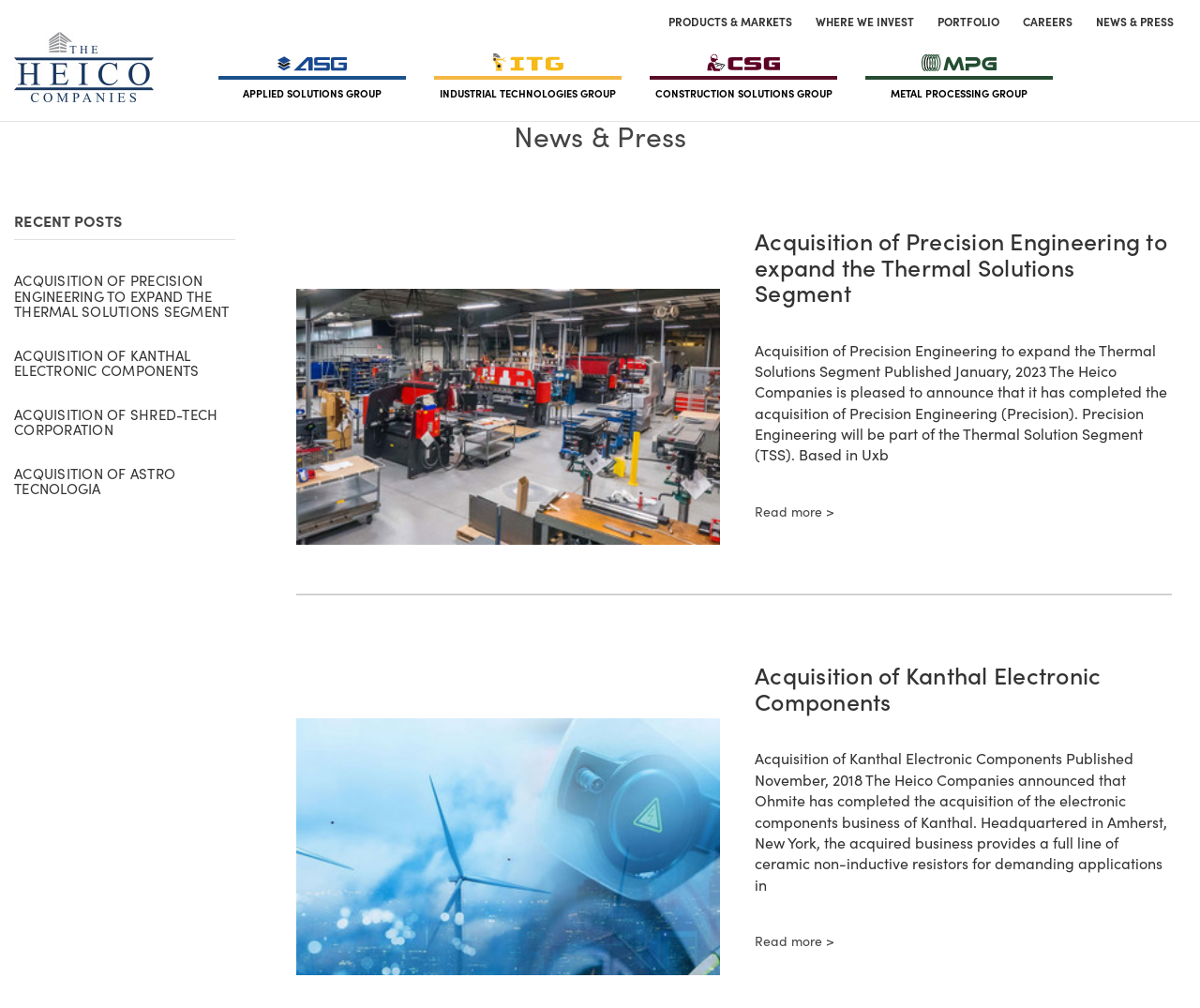How many 'Read more' links are present on the webpage?
Please provide a single word or phrase as your answer based on the image.

2